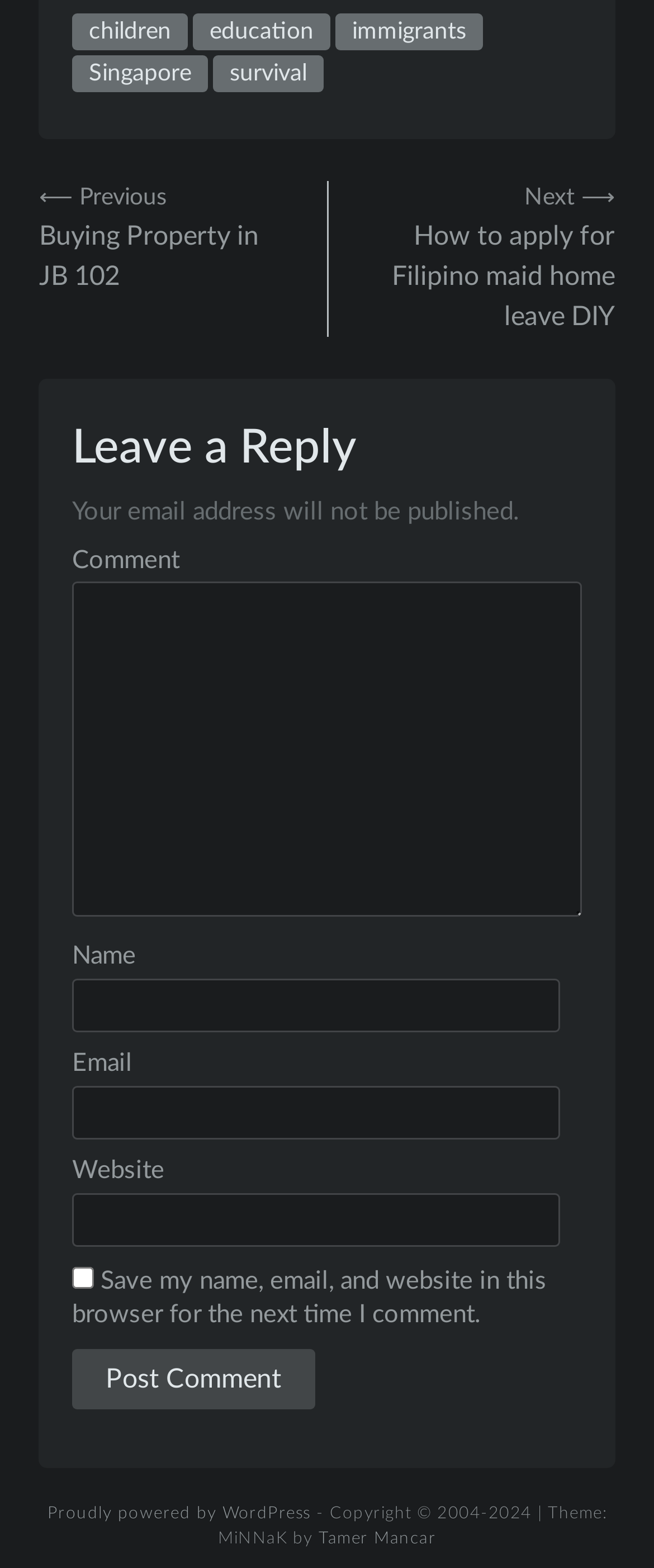Locate the bounding box coordinates of the element I should click to achieve the following instruction: "Leave a comment".

[0.11, 0.371, 0.89, 0.585]